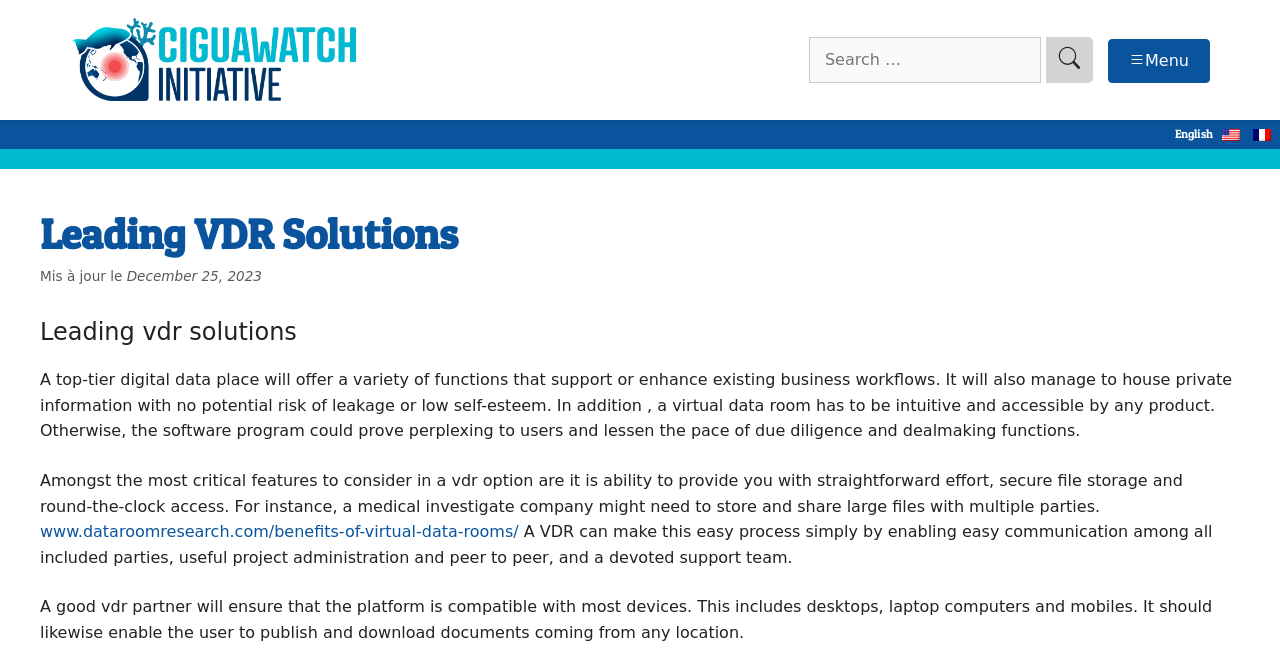What is the purpose of the search box? Using the information from the screenshot, answer with a single word or phrase.

Search for content